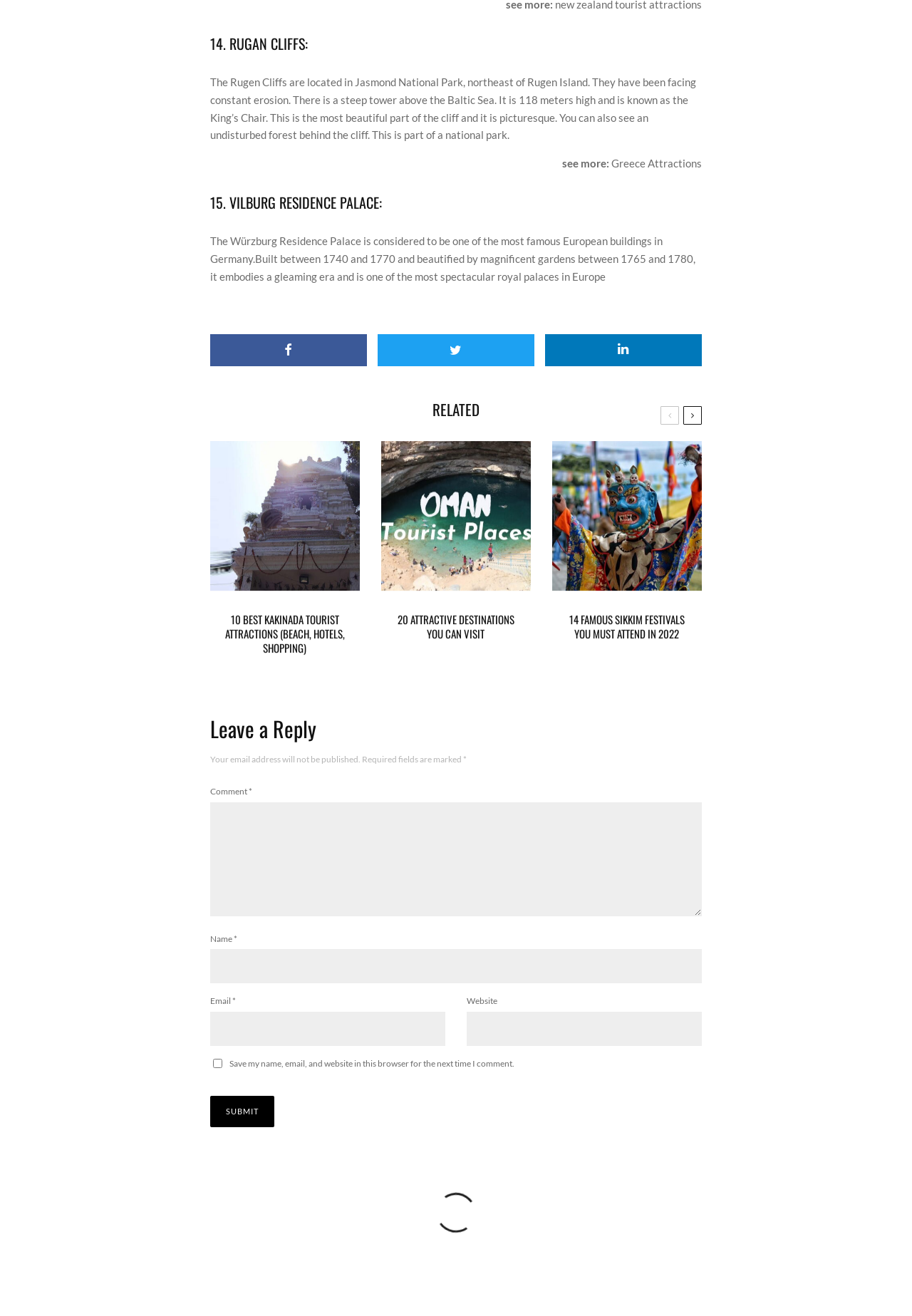What is the height of the King’s Chair?
Analyze the image and deliver a detailed answer to the question.

The height of the King’s Chair can be found in the description of the Rugen Cliffs, which is located in Jasmond National Park. The description states that the King’s Chair is 118 meters high.